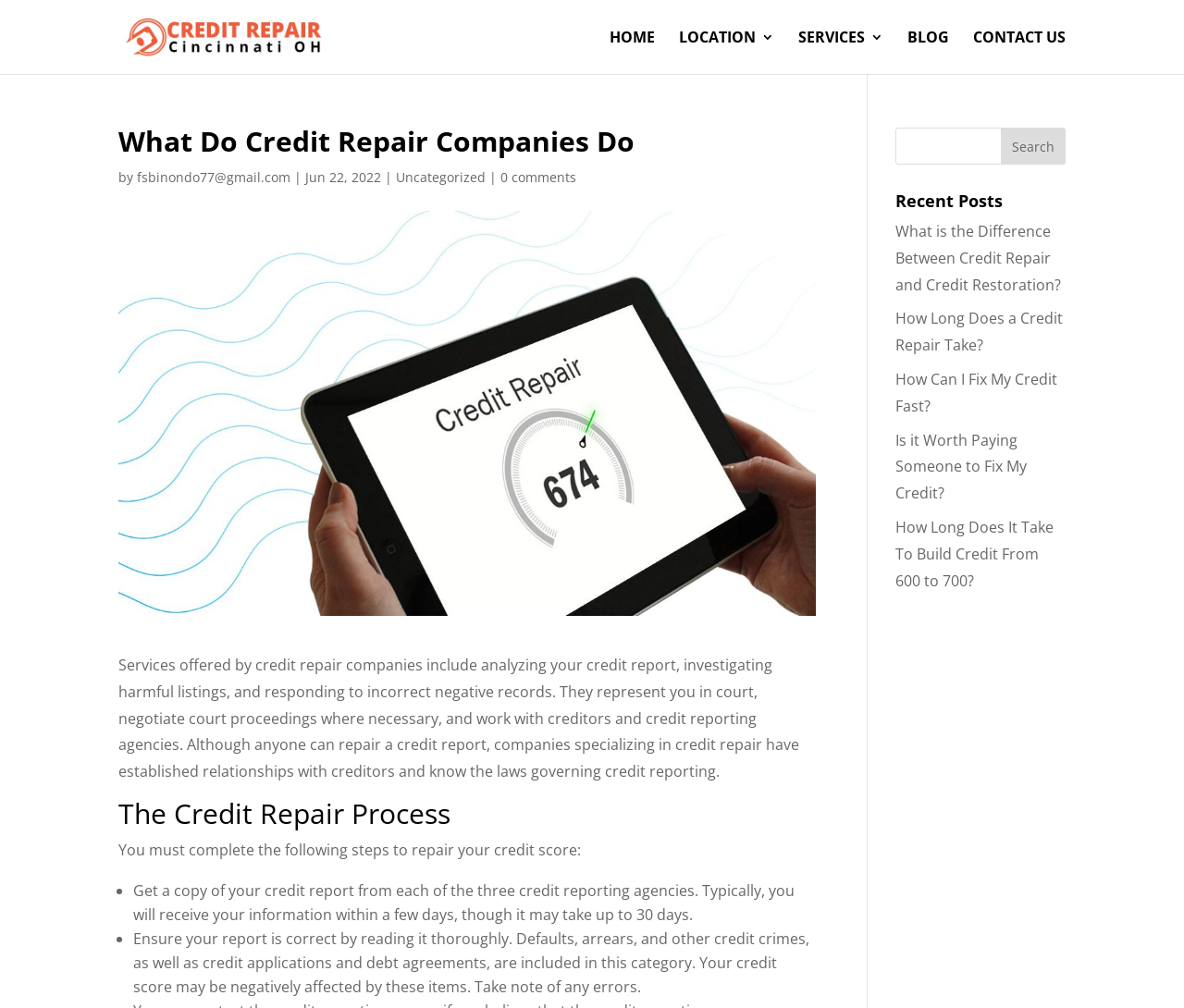Please locate the bounding box coordinates of the region I need to click to follow this instruction: "Click on the 'HOME' link".

[0.515, 0.03, 0.553, 0.073]